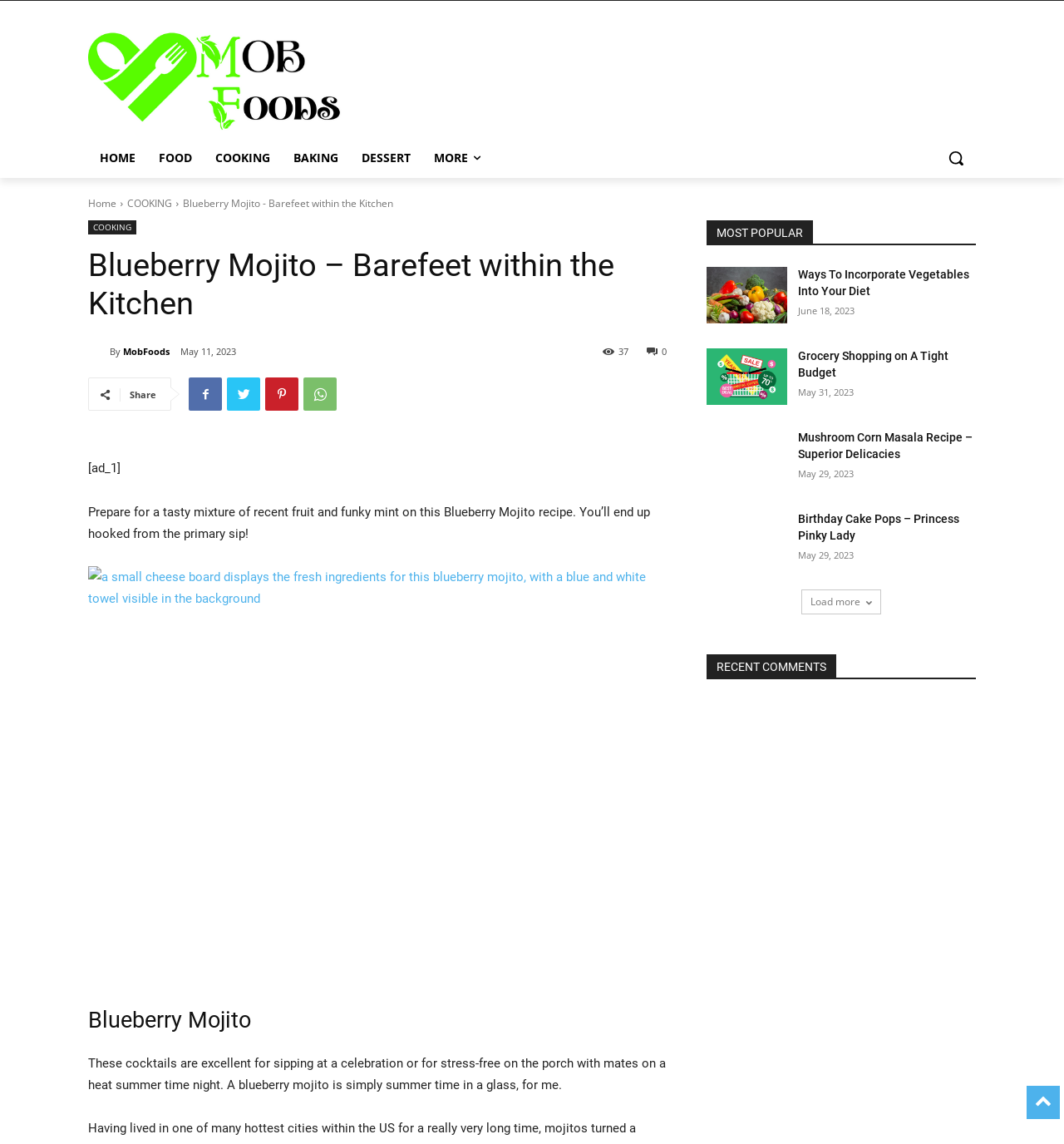Give a concise answer of one word or phrase to the question: 
What is the name of the blog?

Barefeet in the Kitchen